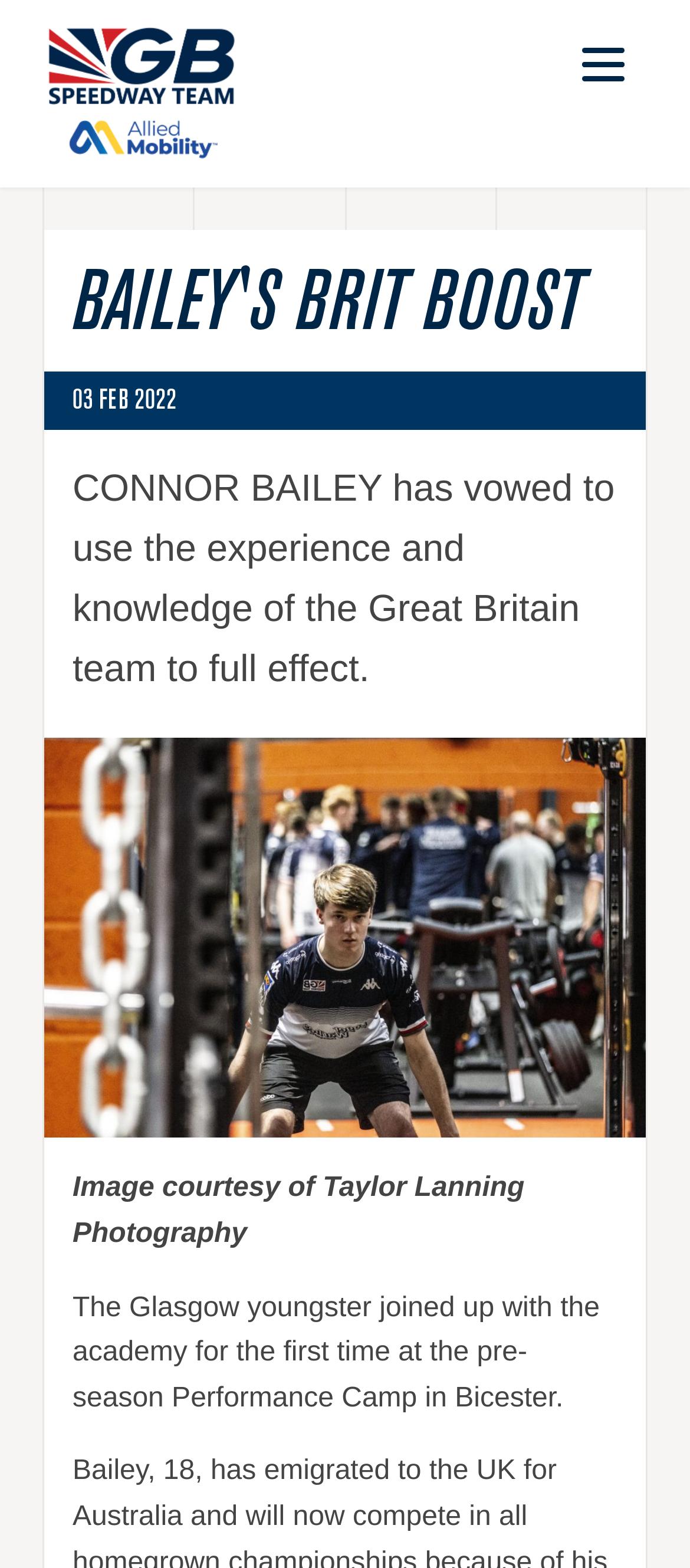What is the location of the Performance Camp? Using the information from the screenshot, answer with a single word or phrase.

Bicester